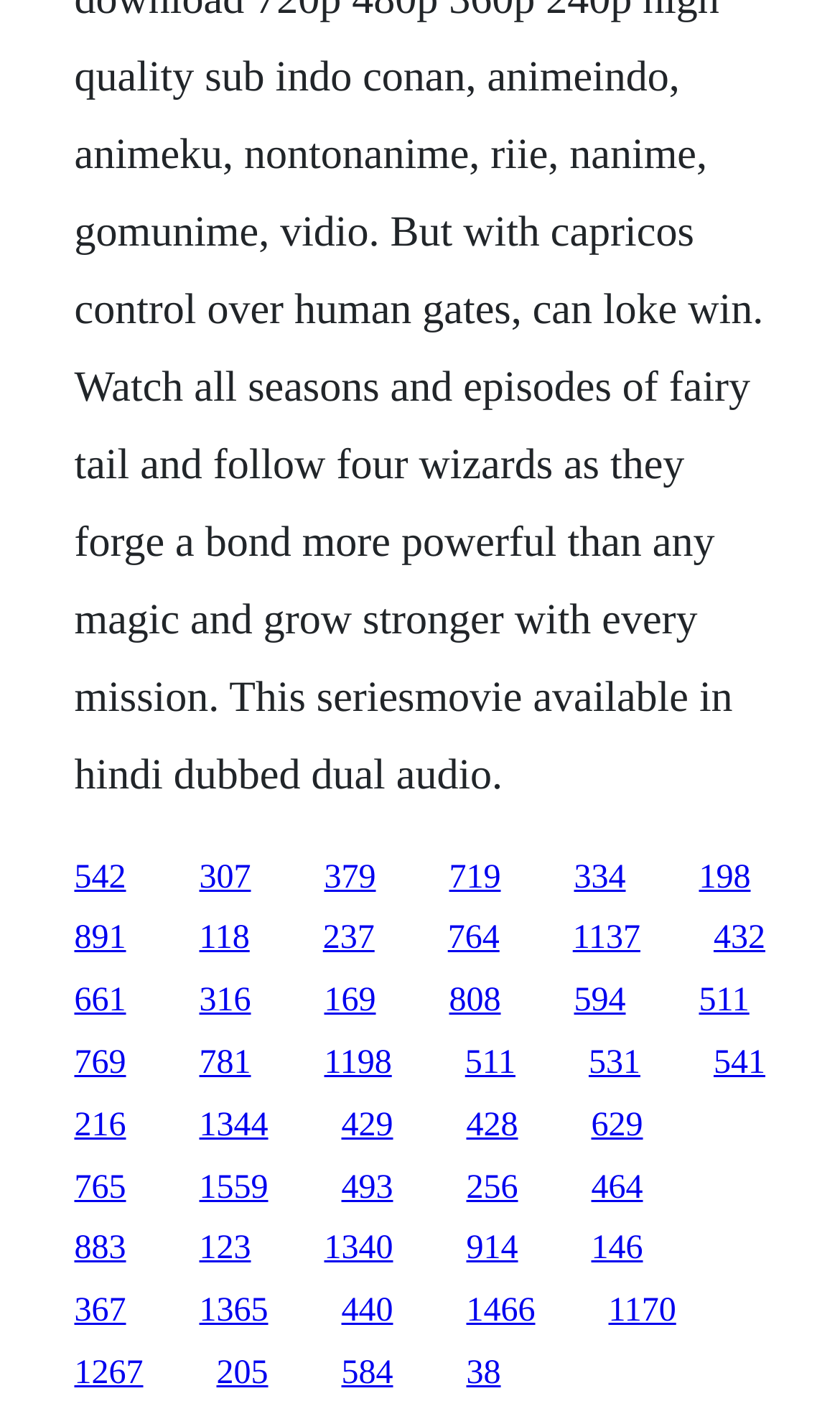How many links are on the webpage?
Refer to the image and provide a concise answer in one word or phrase.

30